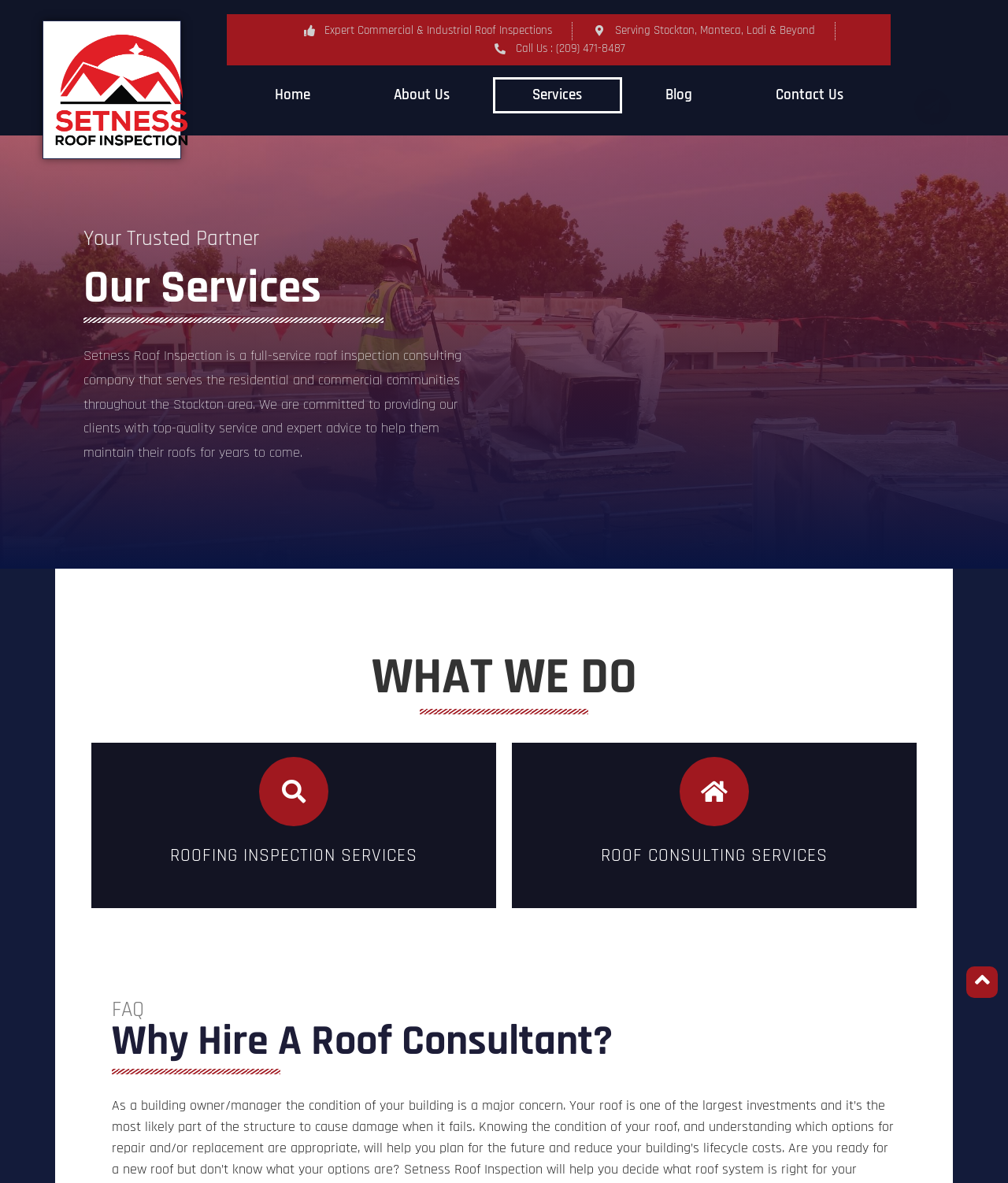Identify the bounding box of the UI component described as: "alt="Setness Roof Inspection Main Logo"".

[0.043, 0.024, 0.199, 0.127]